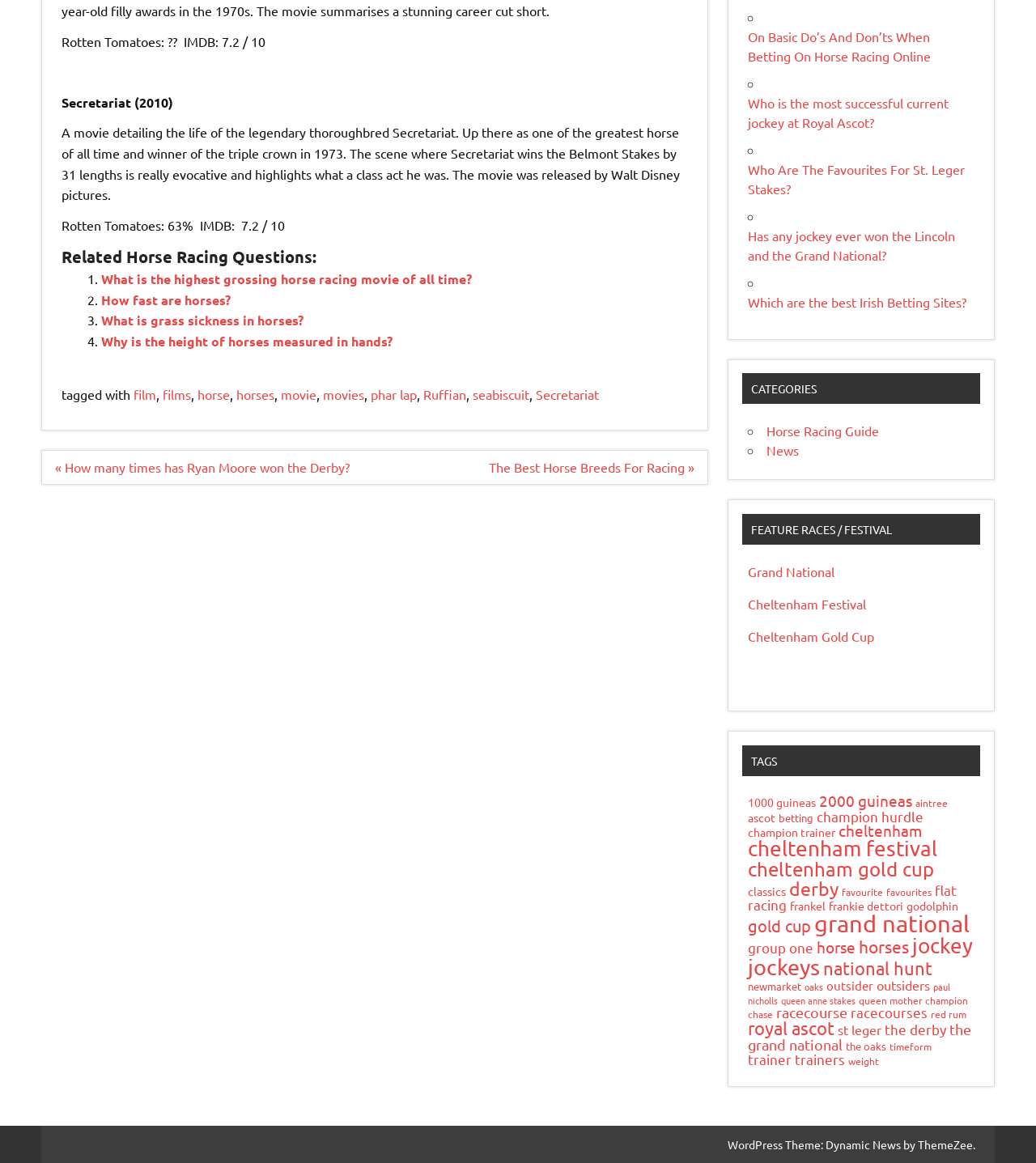Locate and provide the bounding box coordinates for the HTML element that matches this description: "Tomorrow Needs Michigan Tech".

None